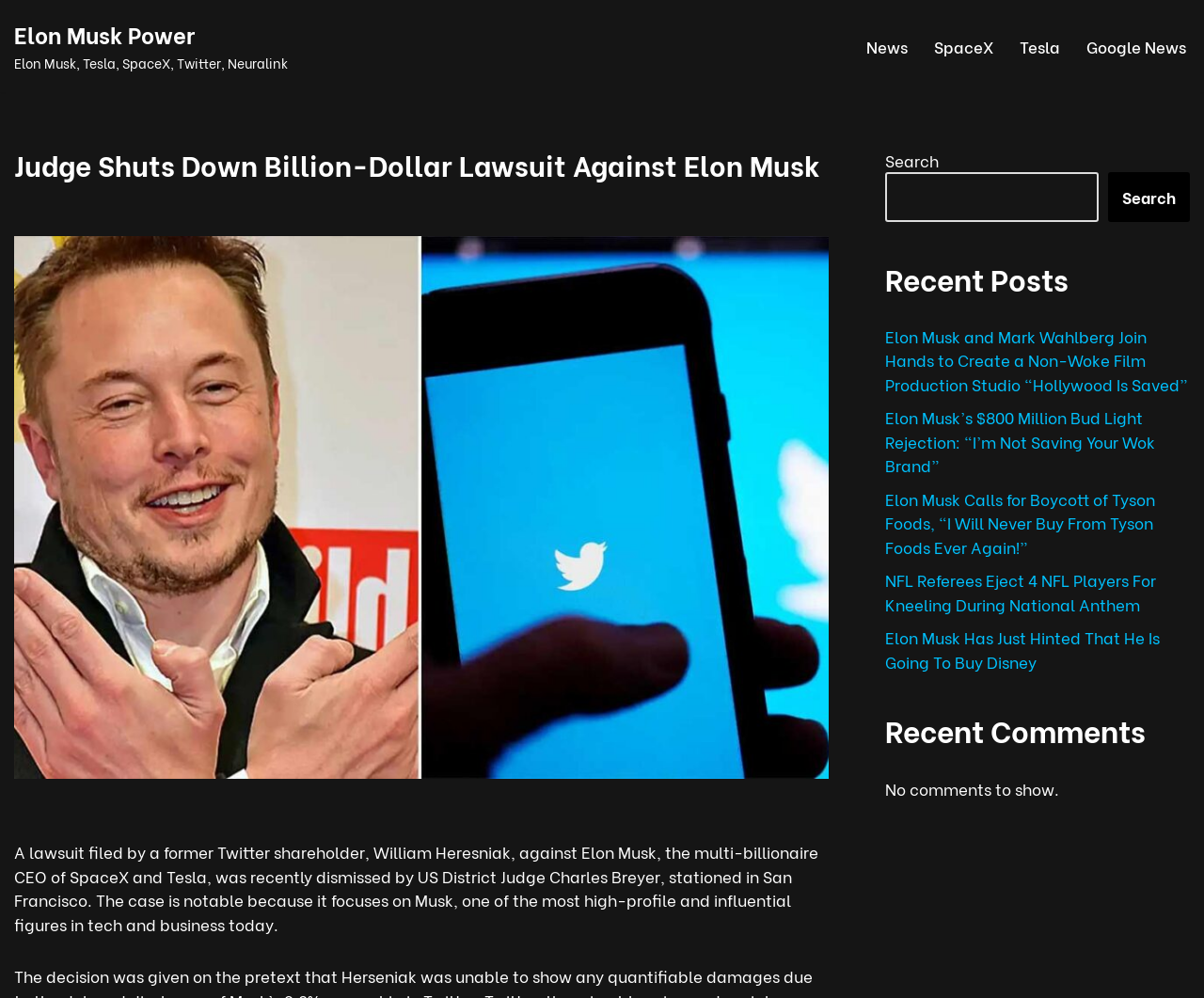Could you locate the bounding box coordinates for the section that should be clicked to accomplish this task: "Visit SpaceX page".

[0.776, 0.033, 0.825, 0.059]